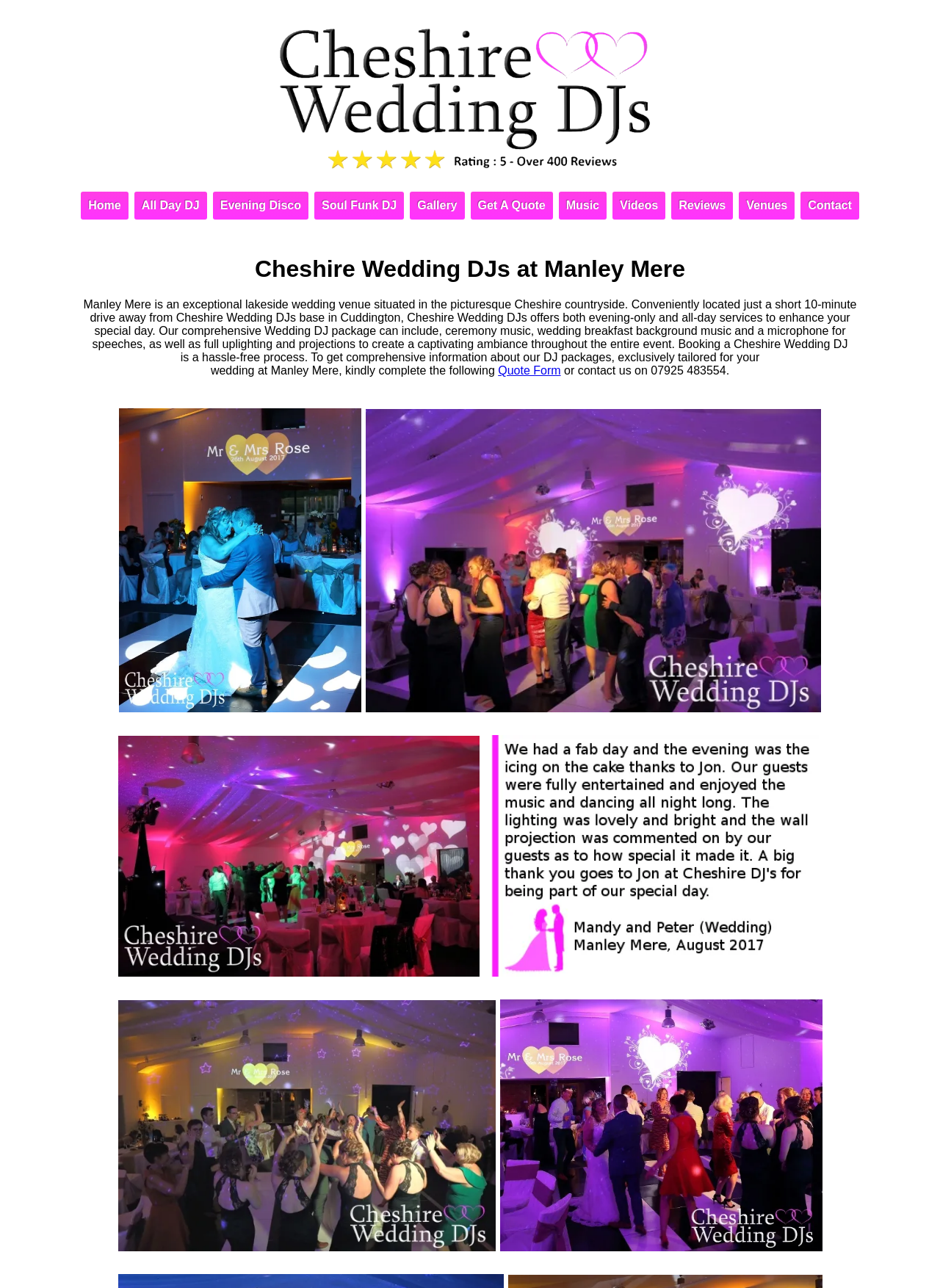Please specify the bounding box coordinates of the clickable section necessary to execute the following command: "Read 'Reviews'".

[0.714, 0.149, 0.78, 0.17]